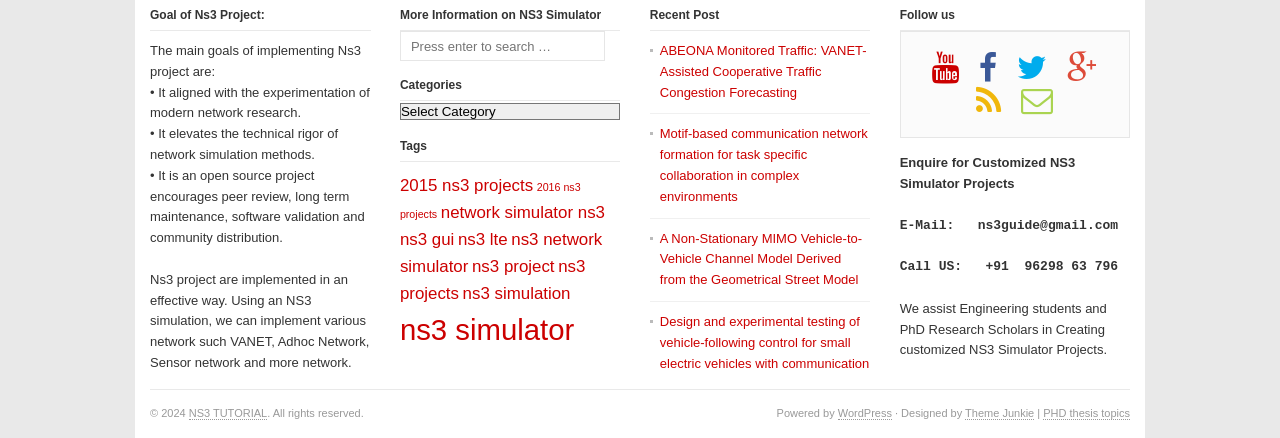Please find the bounding box coordinates of the section that needs to be clicked to achieve this instruction: "Read about the goal of NS3 project".

[0.117, 0.013, 0.289, 0.071]